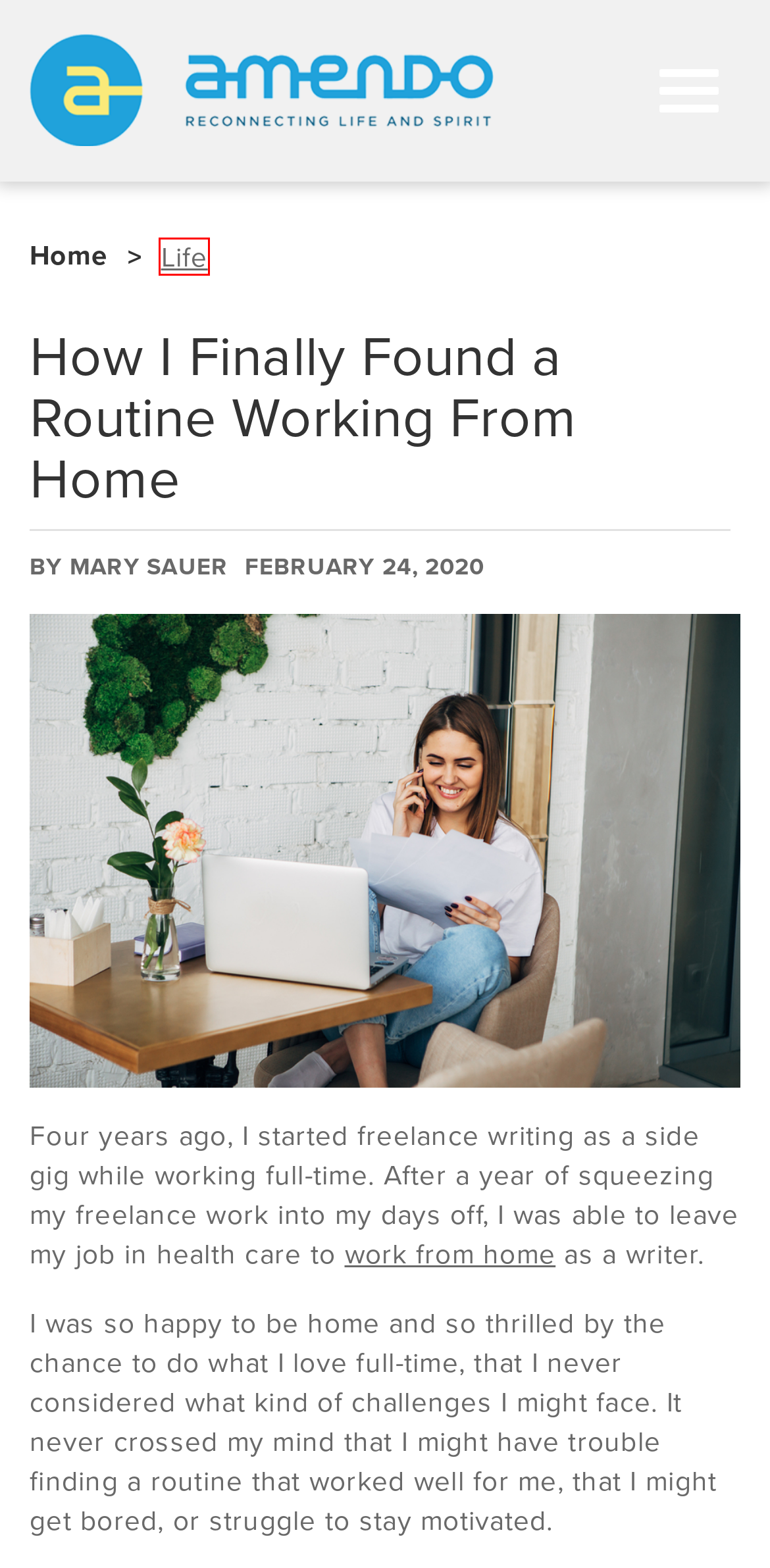Examine the screenshot of the webpage, which has a red bounding box around a UI element. Select the webpage description that best fits the new webpage after the element inside the red bounding box is clicked. Here are the choices:
A. Life Archives - Amendo
B. freelance Archives - Amendo
C. Father’s Day Across the Miles: Gifts to Send Dad When You Live Far Away - Amendo
D. Getting to Know Me: How Personality Tests Improved My Life and Work - Amendo
E. Amendo - Reconnecting life and spirit
F. Tips for Listening to Understand, Not to Respond - Amendo
G. About - Amendo
H. Mary Sauer, Author at Amendo

A